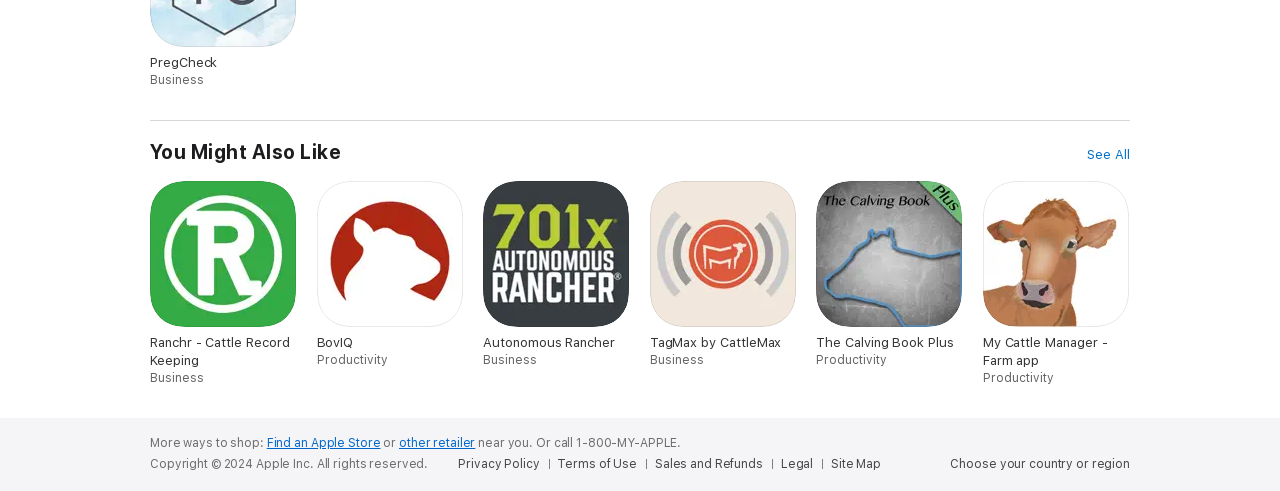Please identify the coordinates of the bounding box that should be clicked to fulfill this instruction: "Click on See All".

[0.85, 0.297, 0.883, 0.334]